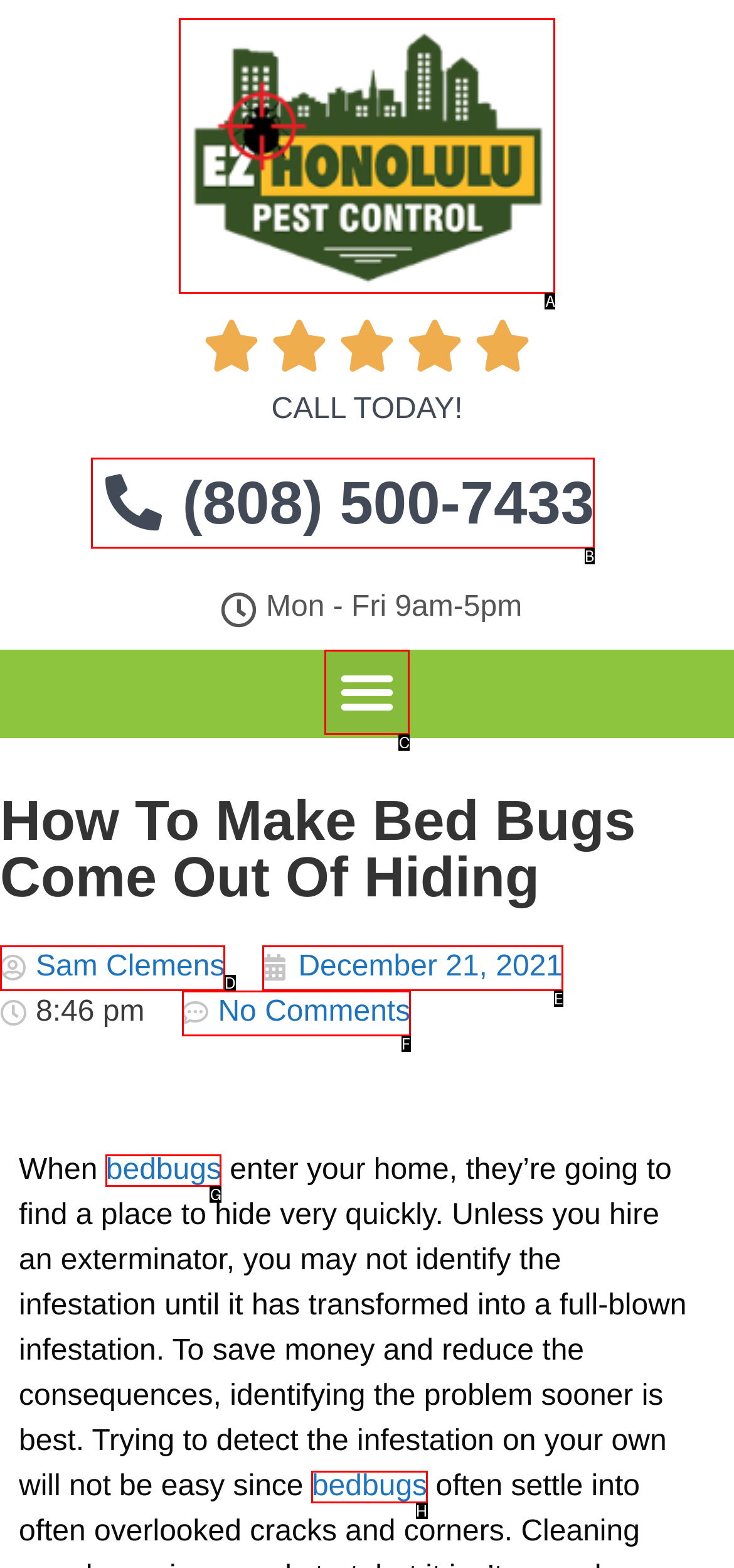Pick the right letter to click to achieve the task: Click the business logo
Answer with the letter of the correct option directly.

A